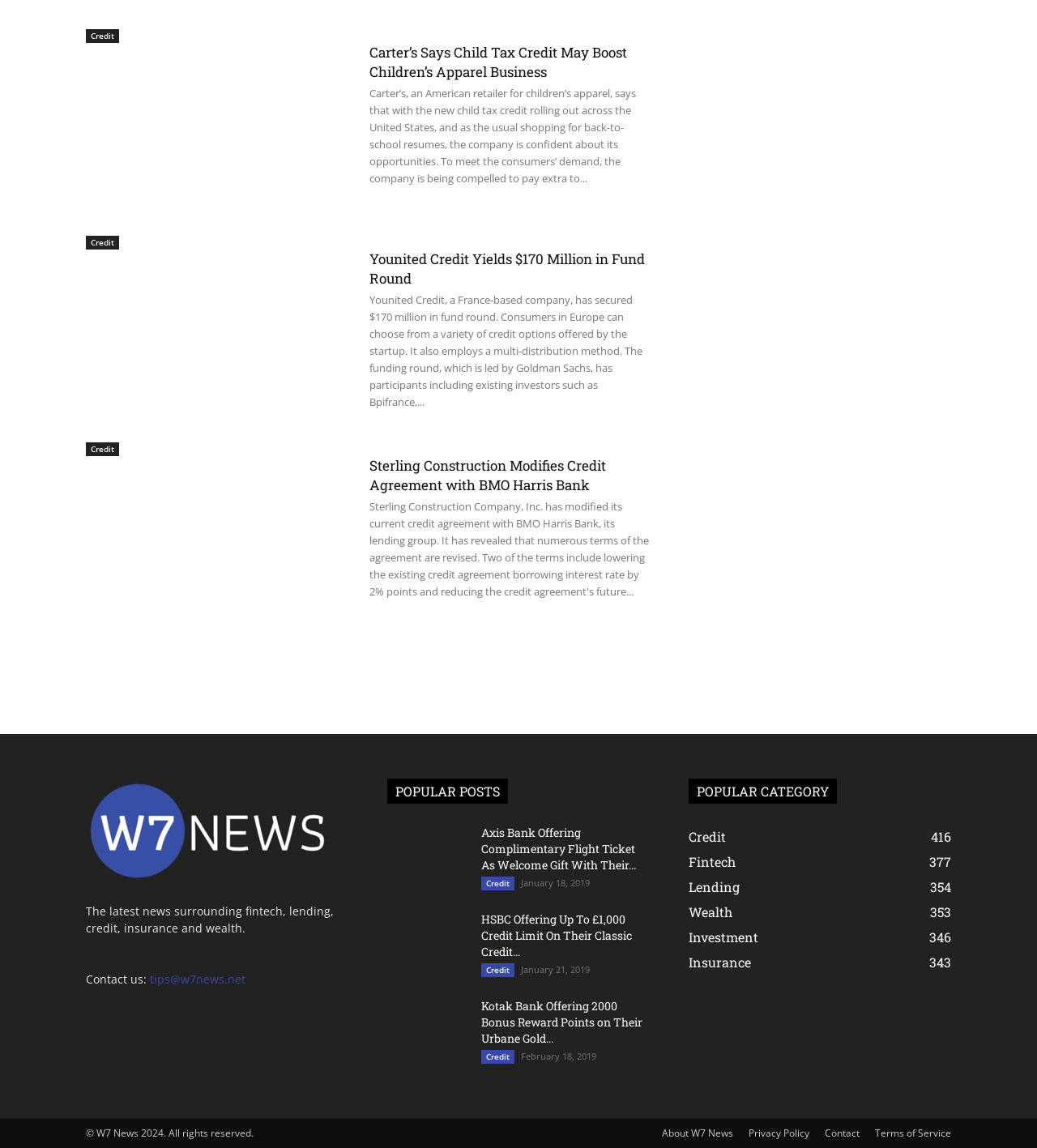What is the main topic of this webpage?
Please craft a detailed and exhaustive response to the question.

Based on the webpage content, I can see that the main topic is related to fintech, lending, credit, insurance, and wealth. The webpage provides news and information about various companies and their financial products, such as credit cards and loans.